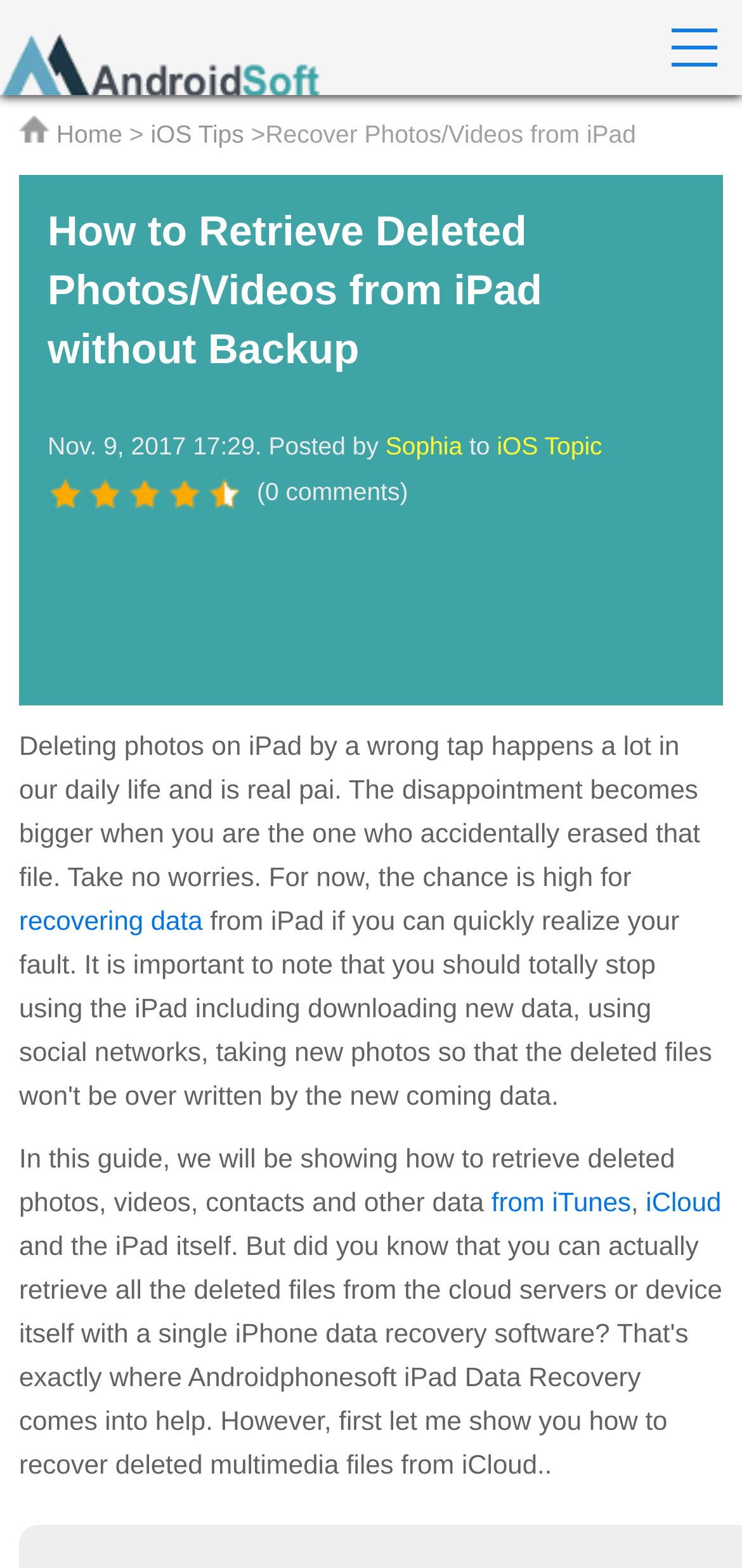Please mark the bounding box coordinates of the area that should be clicked to carry out the instruction: "Read the article about recovering data".

[0.026, 0.577, 0.273, 0.596]